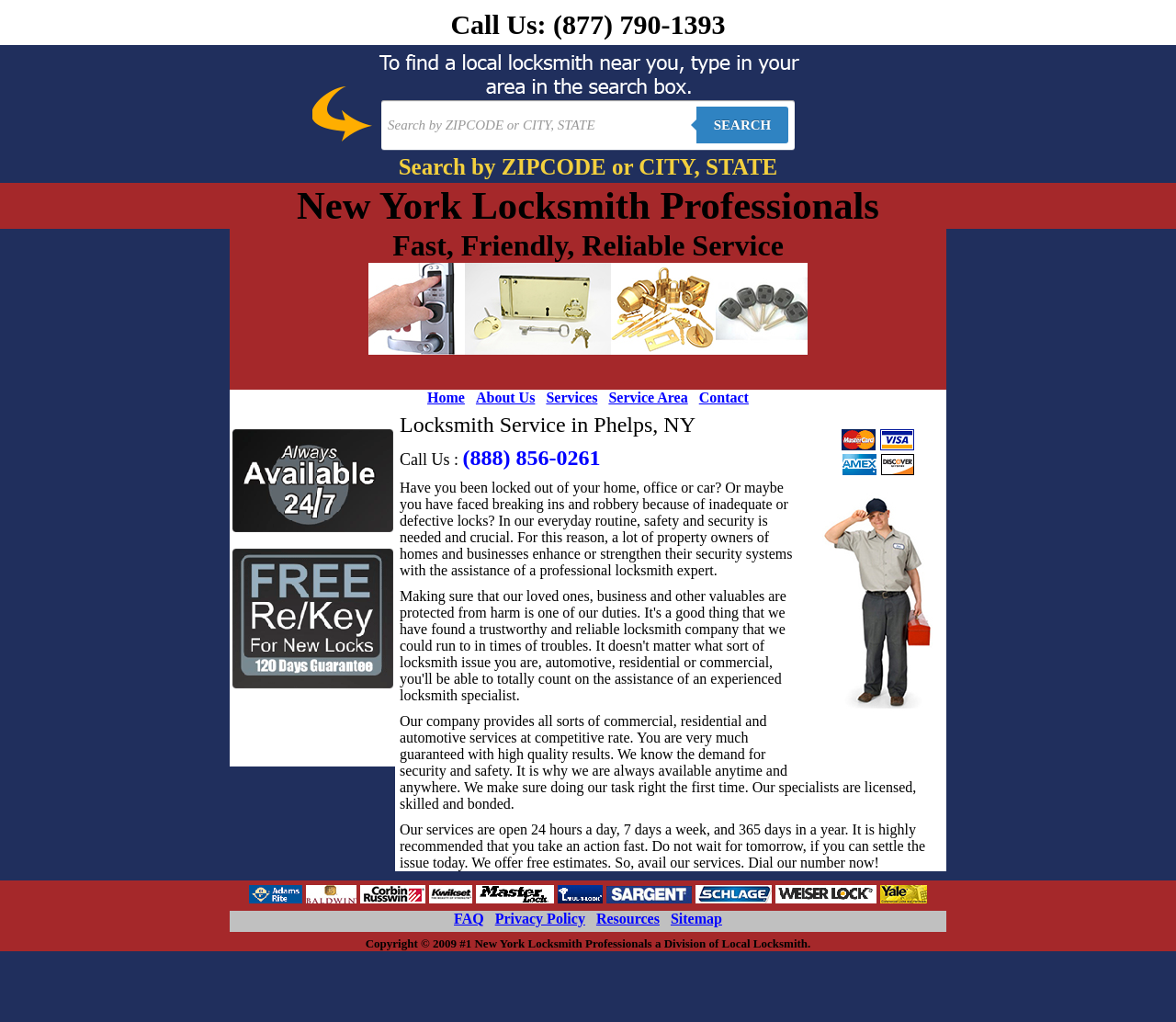What is the phone number to call for locksmith services?
Please craft a detailed and exhaustive response to the question.

The phone number to call for locksmith services is located at the top of the webpage, in a link element with the text 'Call Us: (877) 790-1393'.